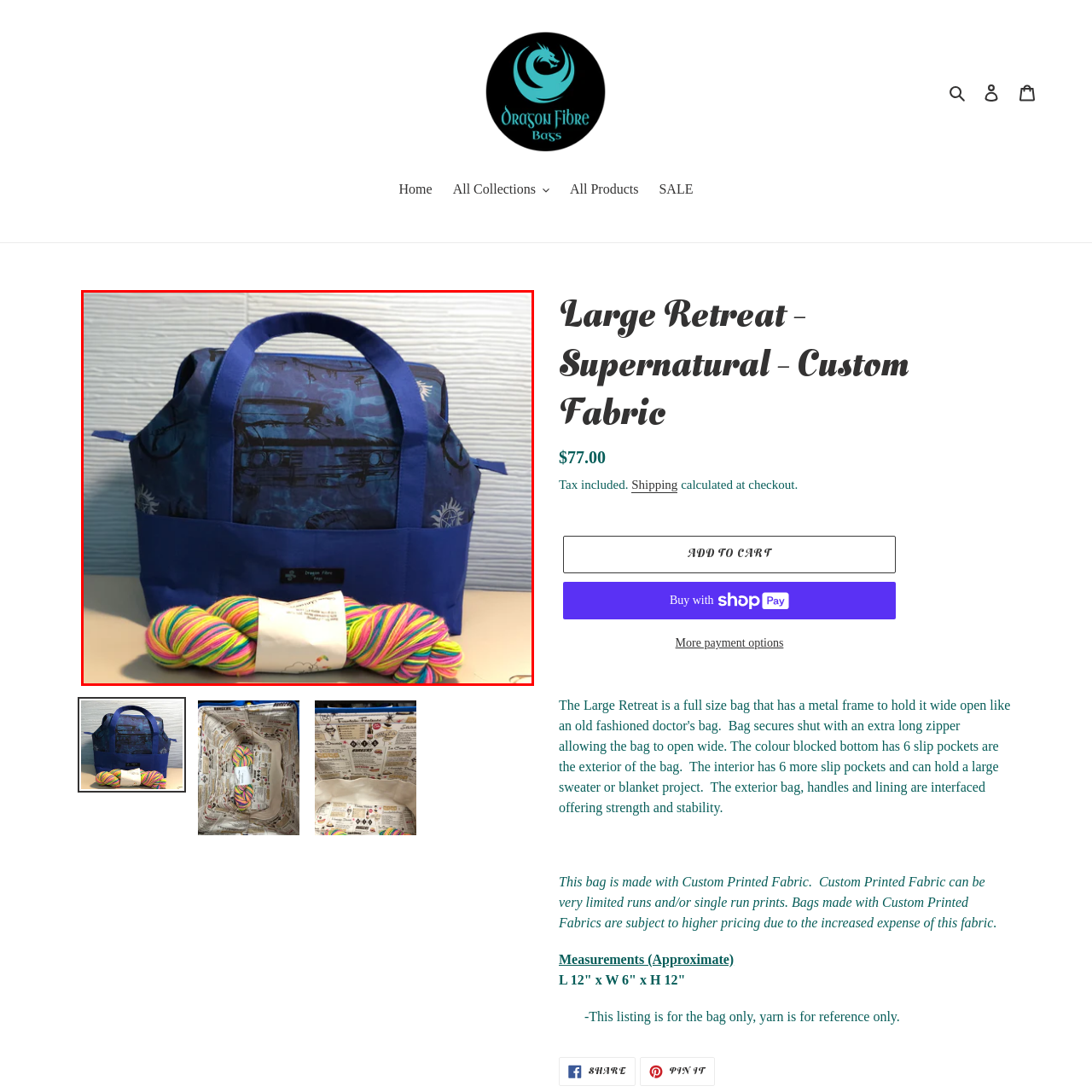Focus on the image confined within the red boundary and provide a single word or phrase in response to the question:
What colors are featured in the skein of yarn?

Pink, green, and yellow